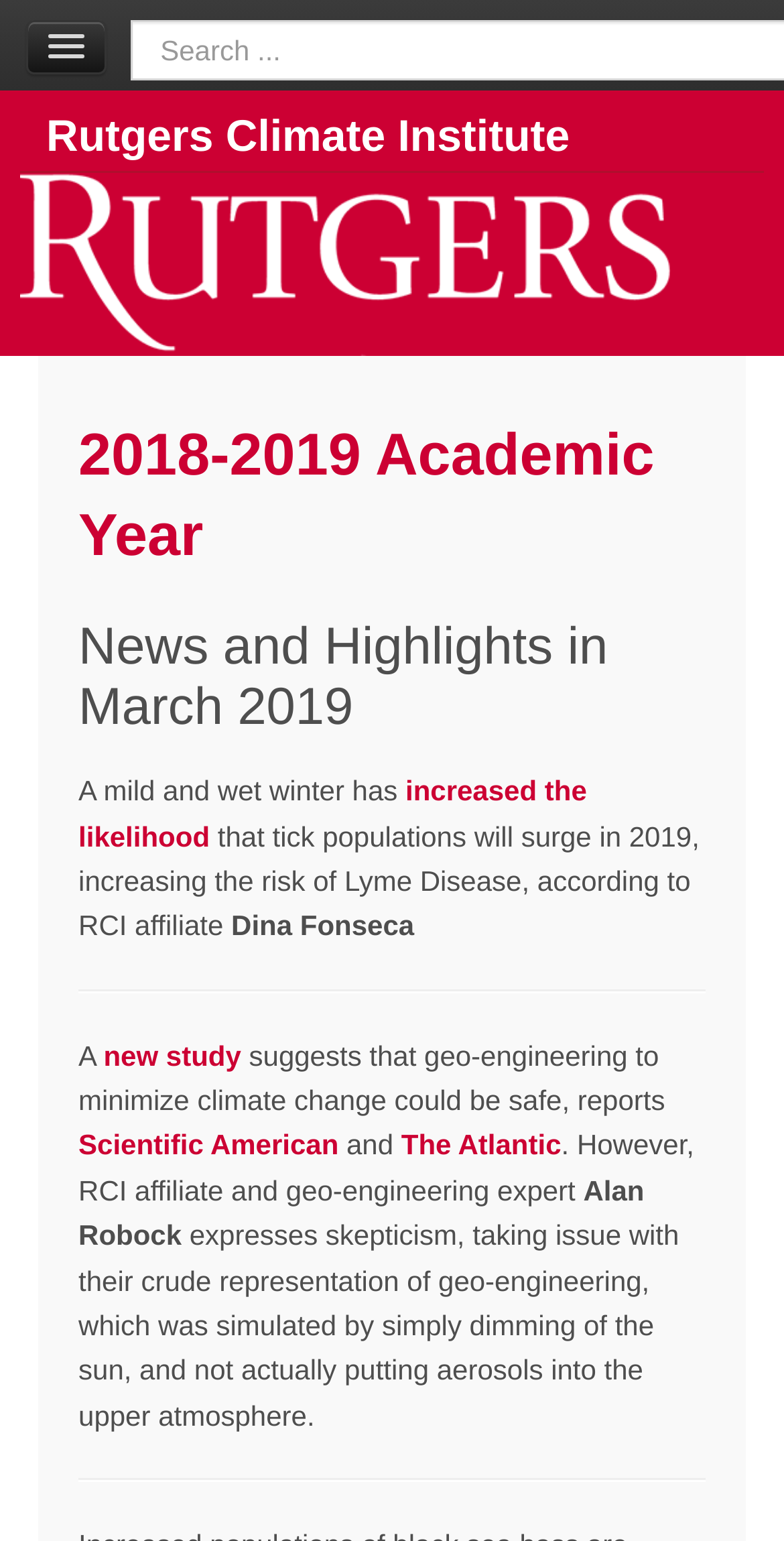Please provide the bounding box coordinate of the region that matches the element description: new study. Coordinates should be in the format (top-left x, top-left y, bottom-right x, bottom-right y) and all values should be between 0 and 1.

[0.132, 0.674, 0.308, 0.695]